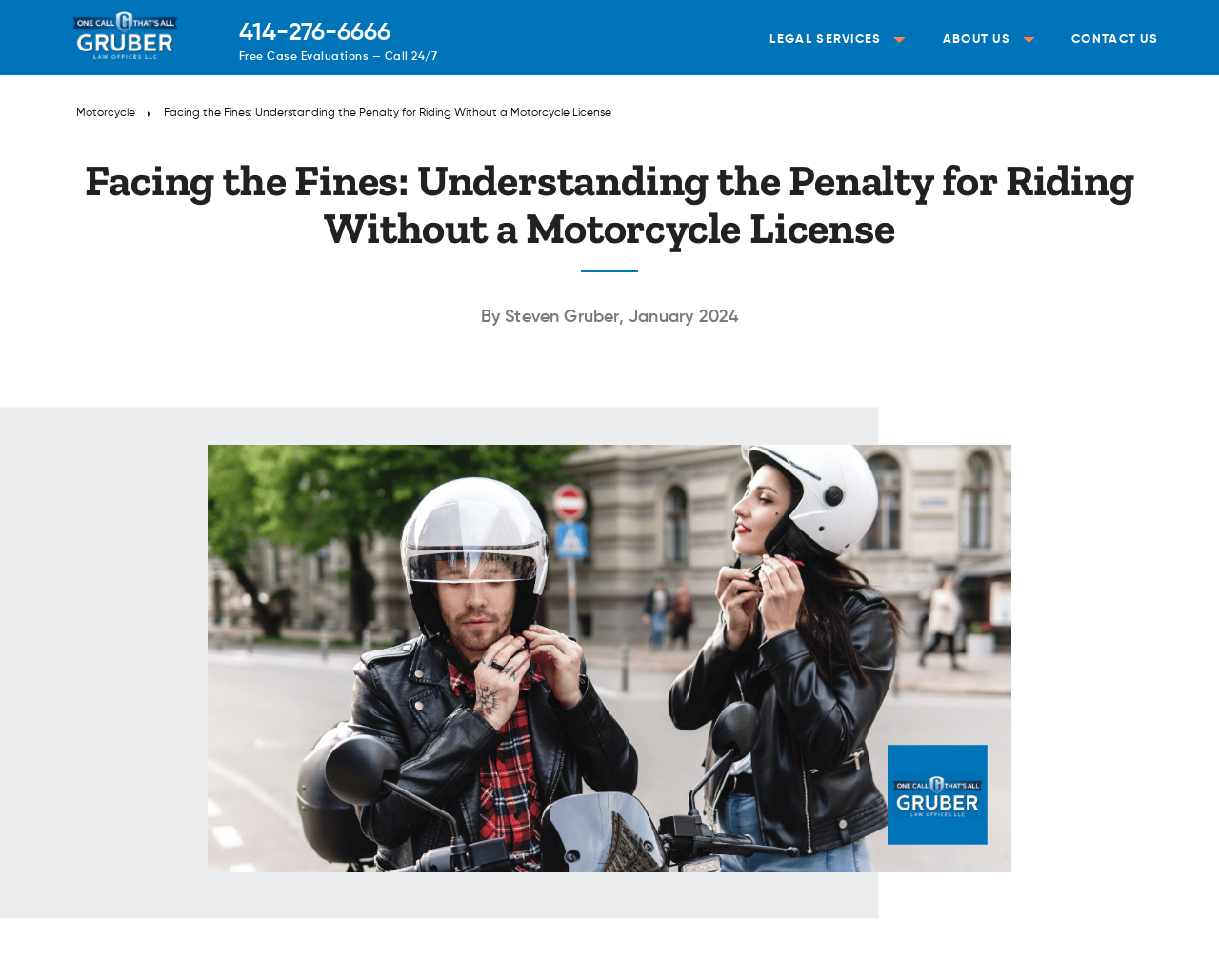Locate the bounding box coordinates for the element described below: "parent_node: 414-276-6666". The coordinates must be four float values between 0 and 1, formatted as [left, top, right, bottom].

[0.05, 0.0, 0.156, 0.077]